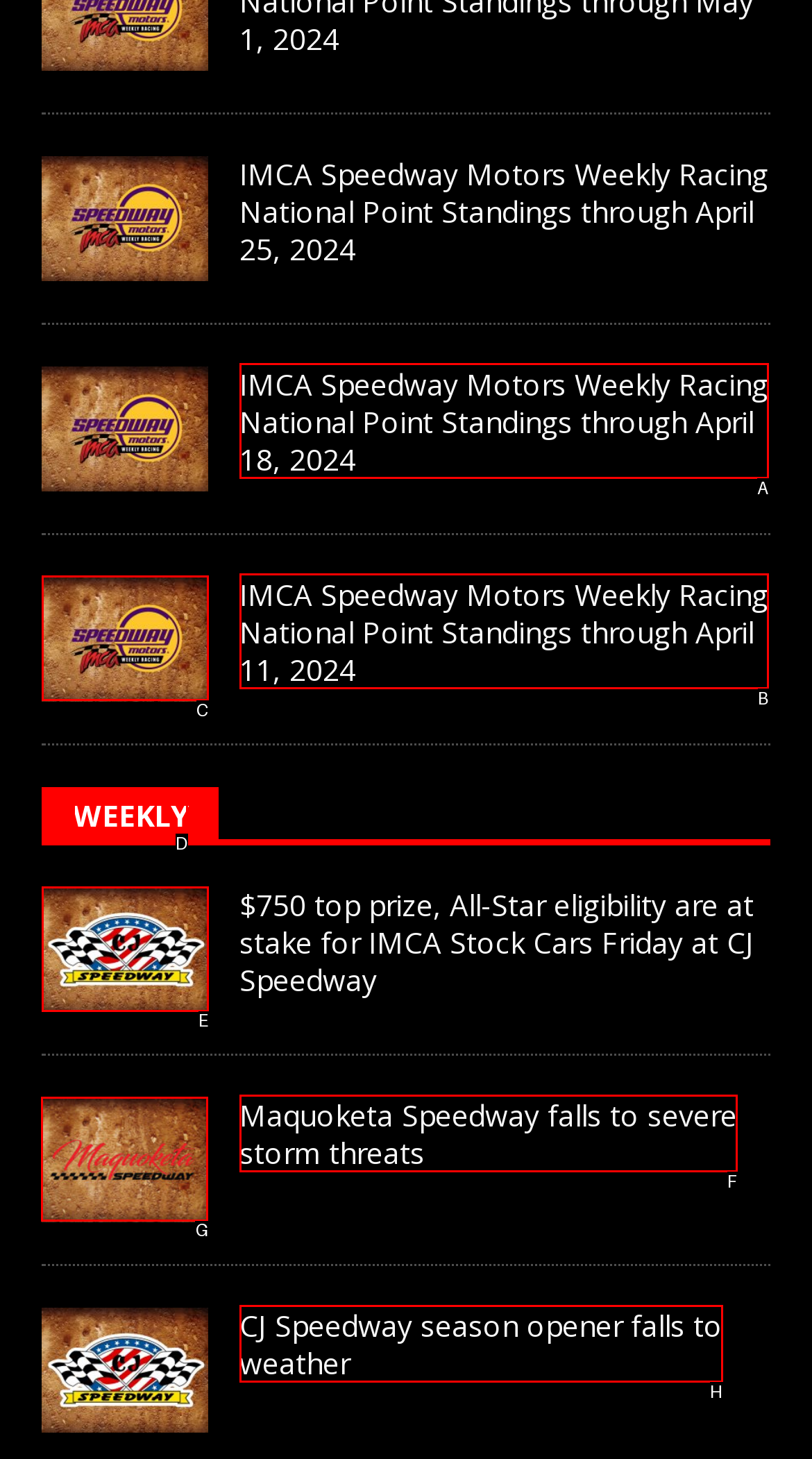Point out the correct UI element to click to carry out this instruction: Read Maquoketa Speedway falls to severe storm threats
Answer with the letter of the chosen option from the provided choices directly.

G